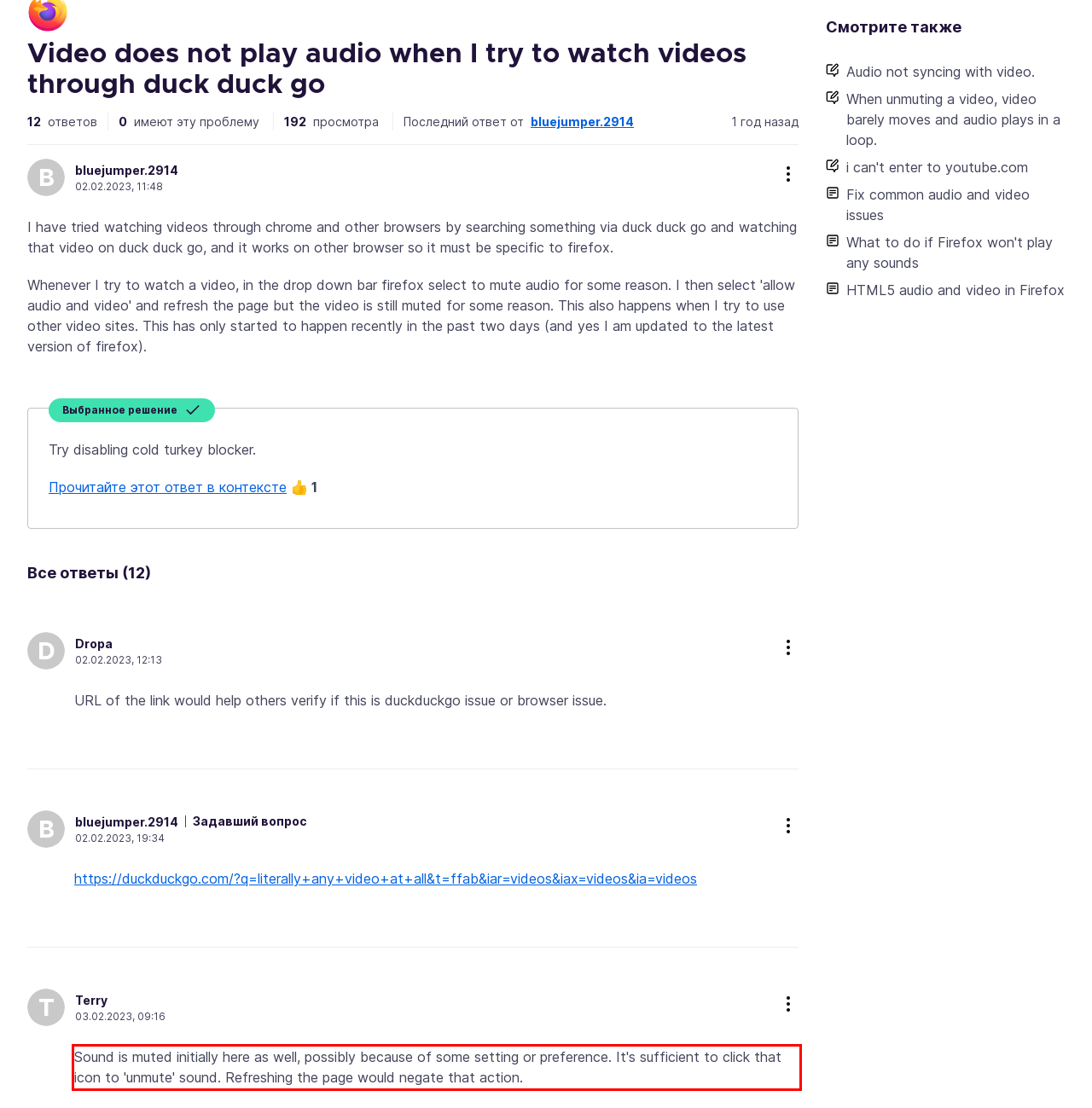Within the screenshot of a webpage, identify the red bounding box and perform OCR to capture the text content it contains.

Sound is muted initially here as well, possibly because of some setting or preference. It's sufficient to click that icon to 'unmute' sound. Refreshing the page would negate that action.